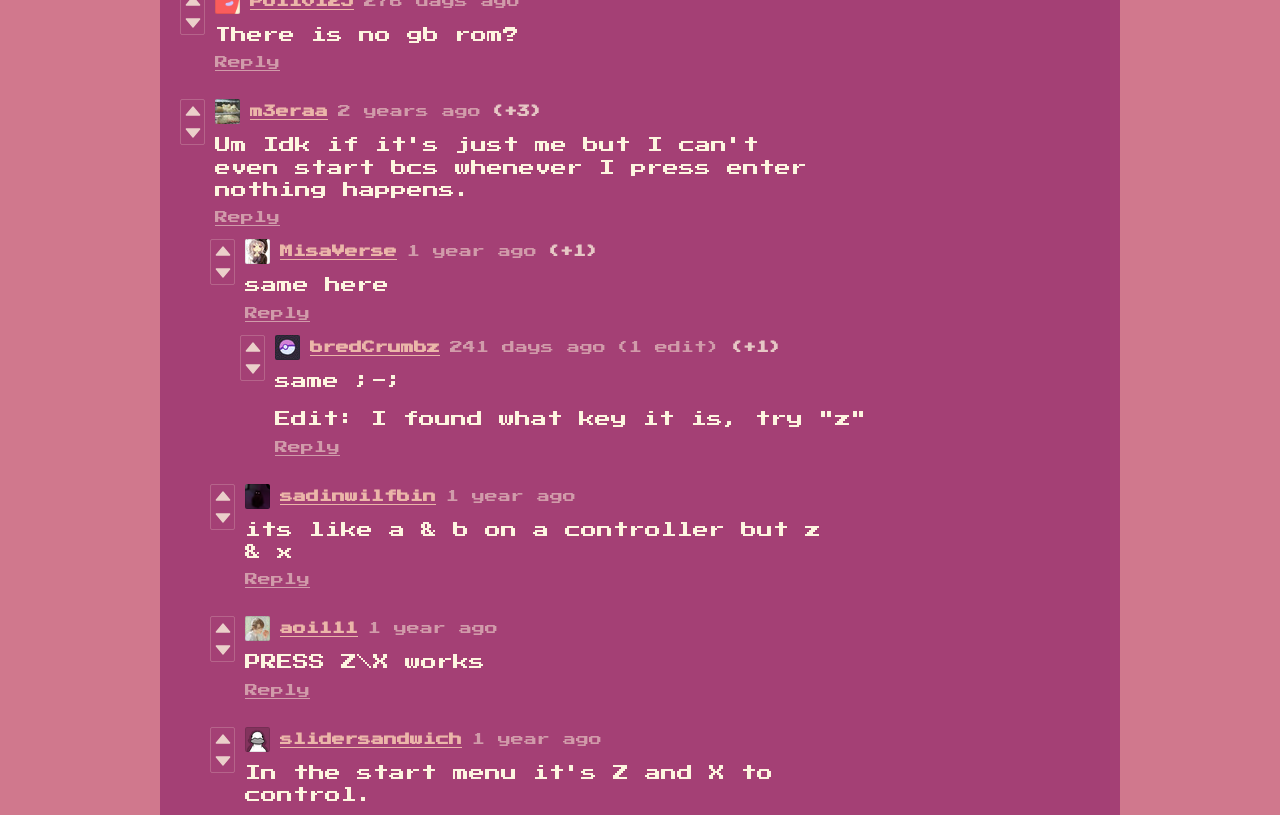Provide the bounding box coordinates of the HTML element described by the text: "Reply".

[0.215, 0.541, 0.266, 0.557]